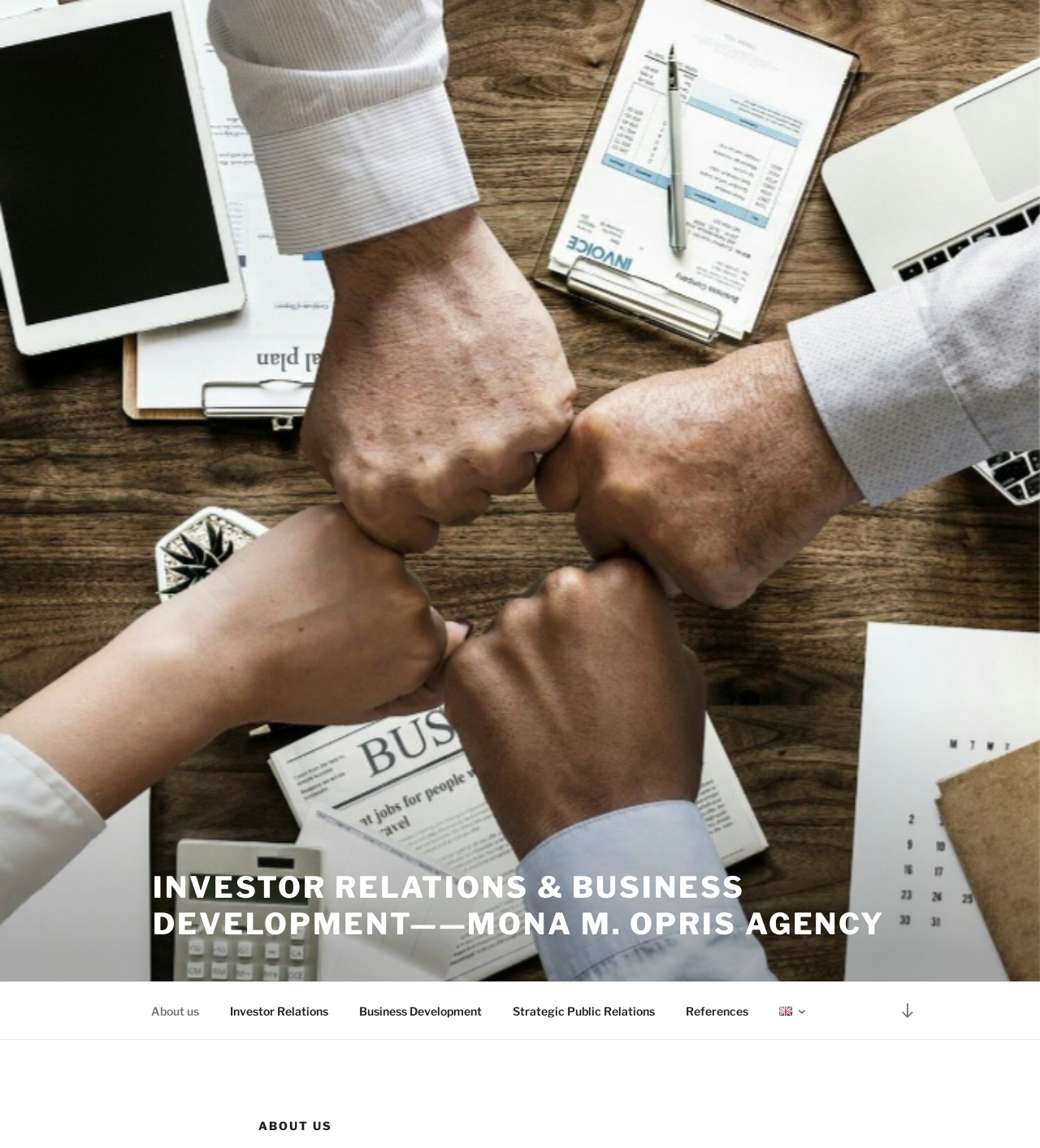Extract the bounding box coordinates of the UI element described by: "Strategic Public Relations". The coordinates should include four float numbers ranging from 0 to 1, e.g., [left, top, right, bottom].

[0.479, 0.863, 0.643, 0.898]